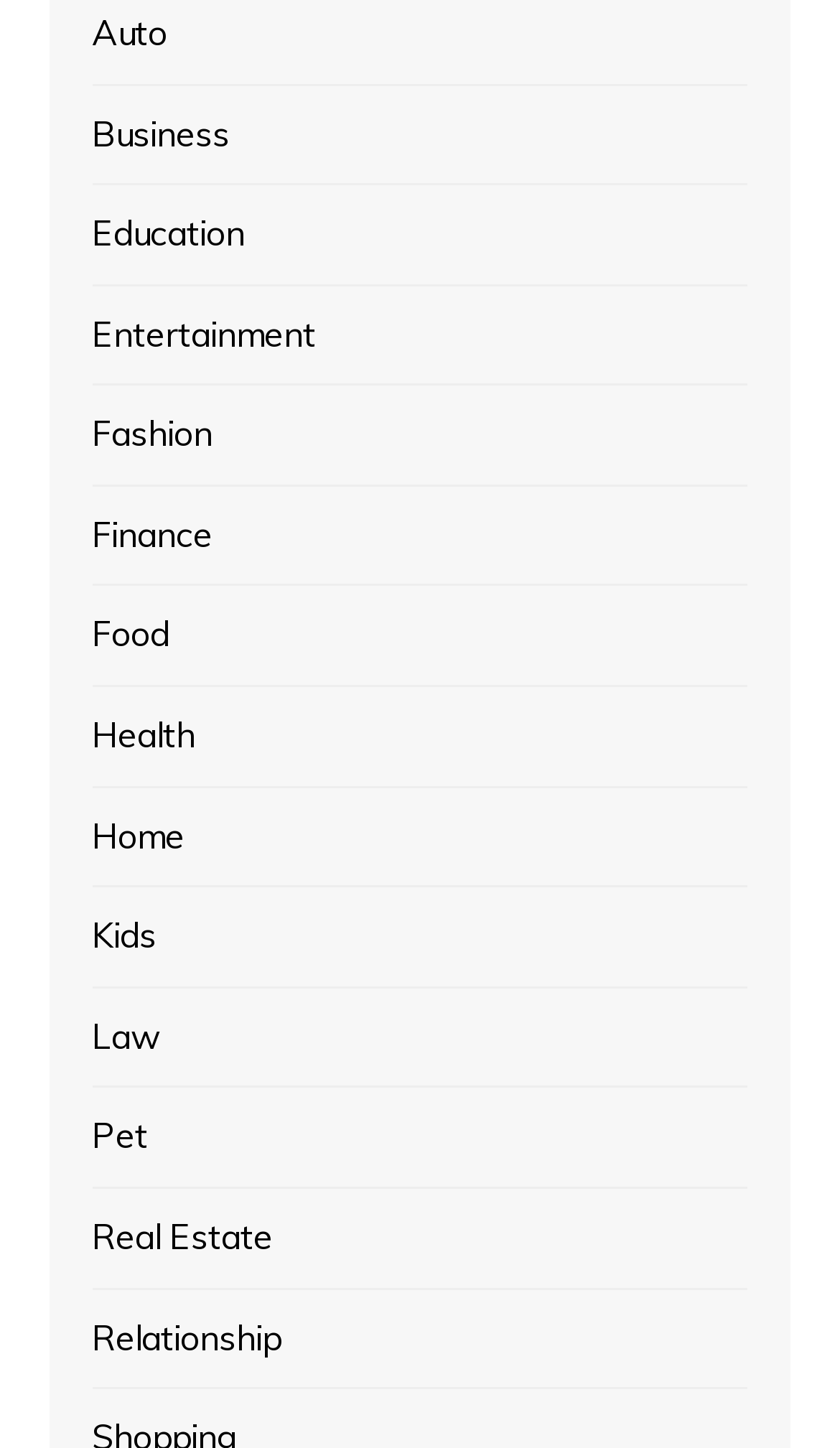Could you determine the bounding box coordinates of the clickable element to complete the instruction: "browse Entertainment"? Provide the coordinates as four float numbers between 0 and 1, i.e., [left, top, right, bottom].

[0.11, 0.212, 0.376, 0.25]